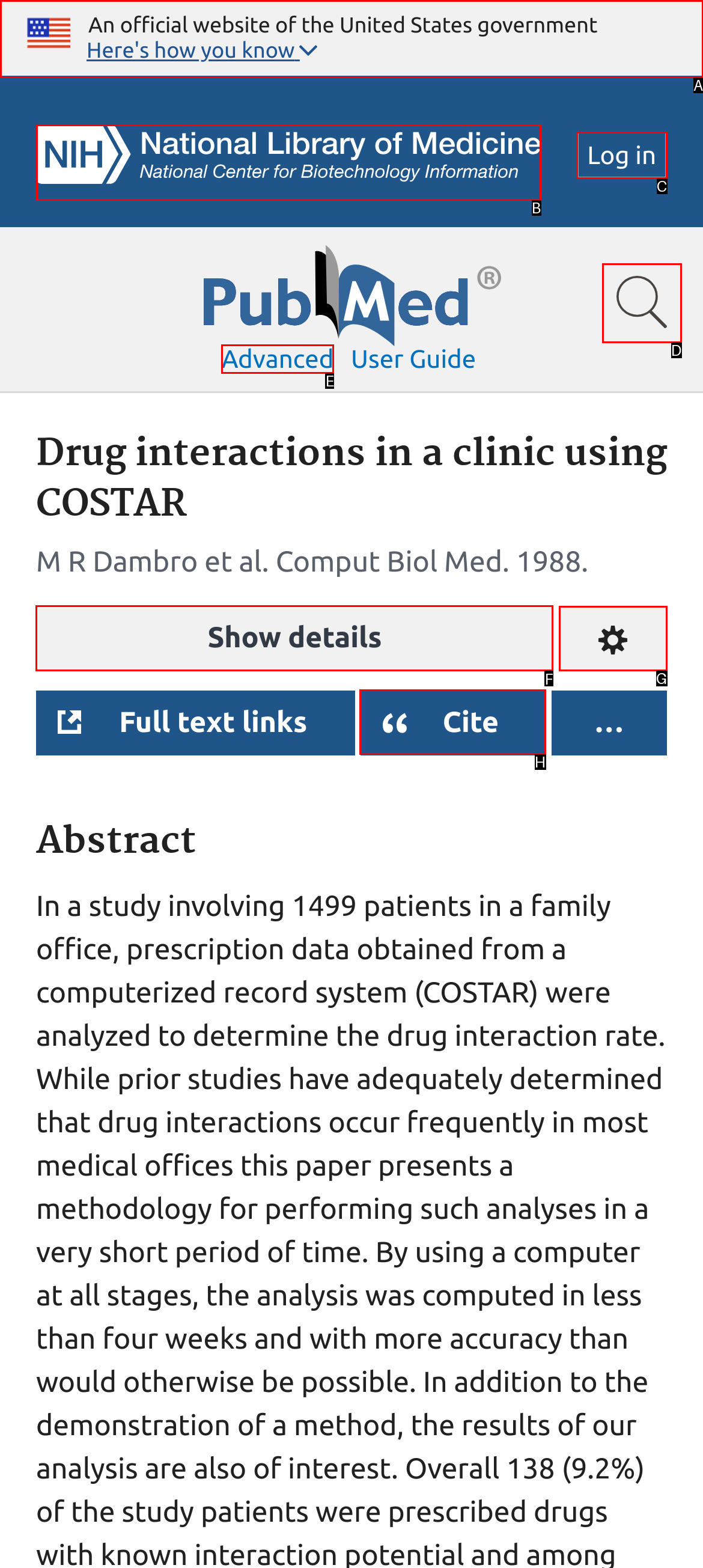To complete the task: View full article details, which option should I click? Answer with the appropriate letter from the provided choices.

F